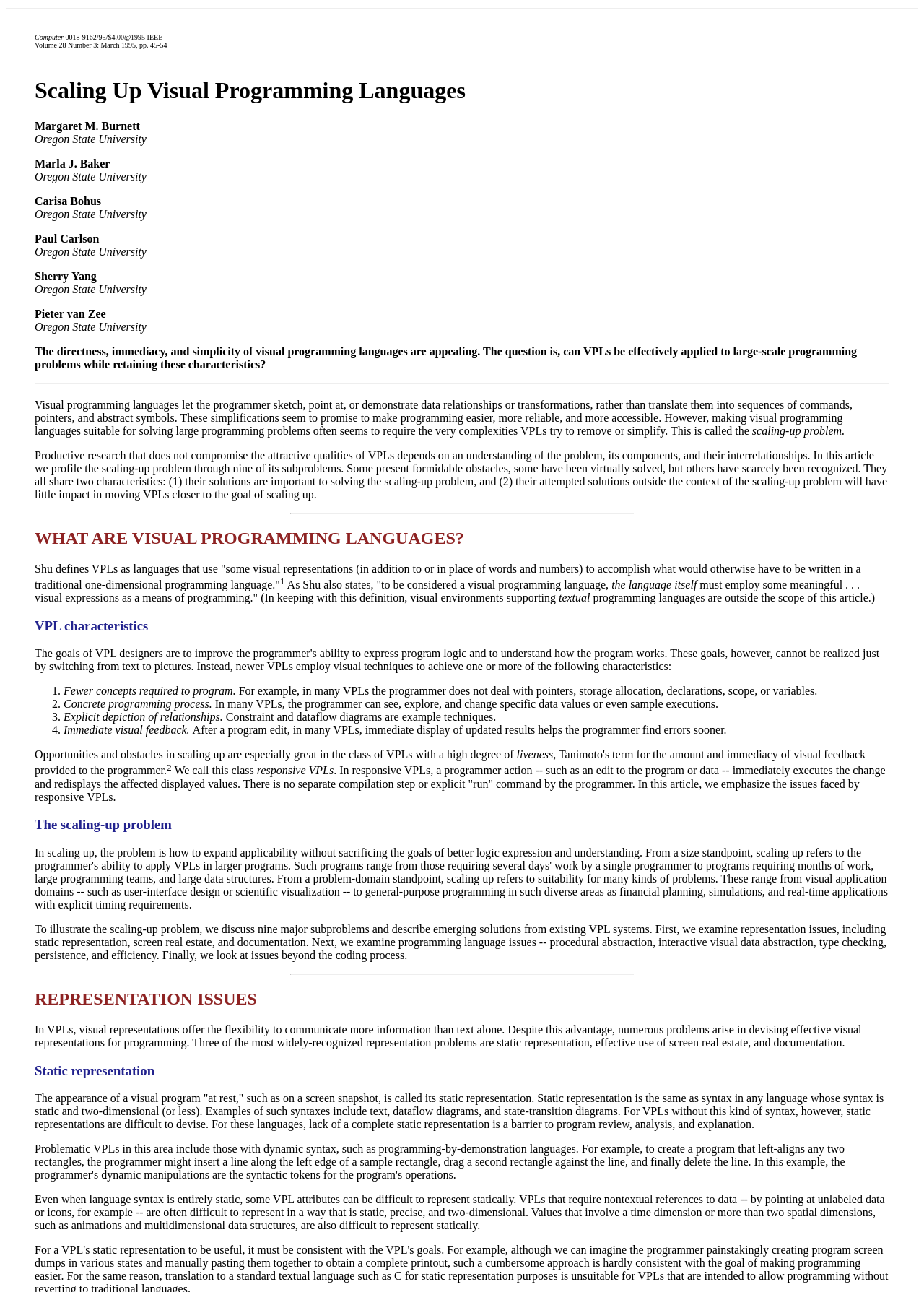Utilize the details in the image to give a detailed response to the question: What are the three representation issues in VPLs?

The article discusses three representation issues in Visual Programming Languages, which are static representation, effective use of screen real estate, and documentation. These issues arise in devising effective visual representations for programming.